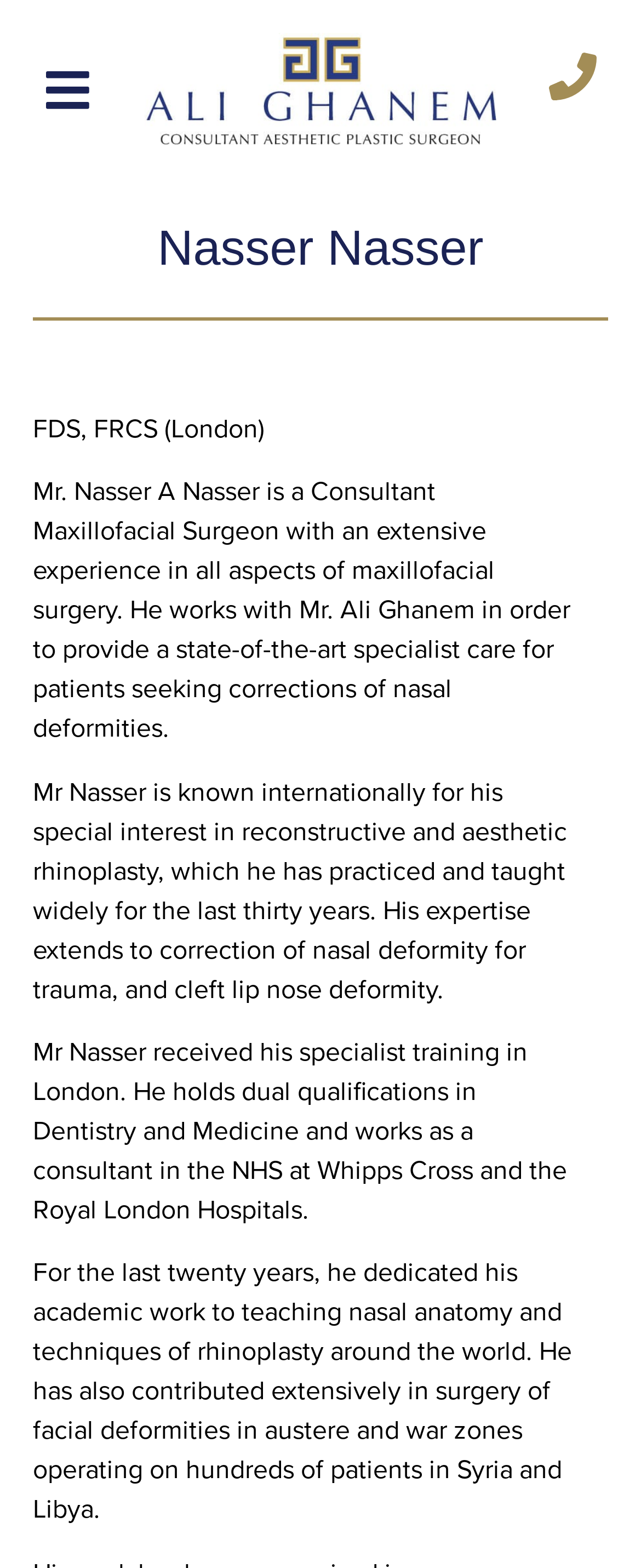Please find the bounding box coordinates (top-left x, top-left y, bottom-right x, bottom-right y) in the screenshot for the UI element described as follows: .st0{fill:#1A2254;}

[0.856, 0.034, 0.944, 0.07]